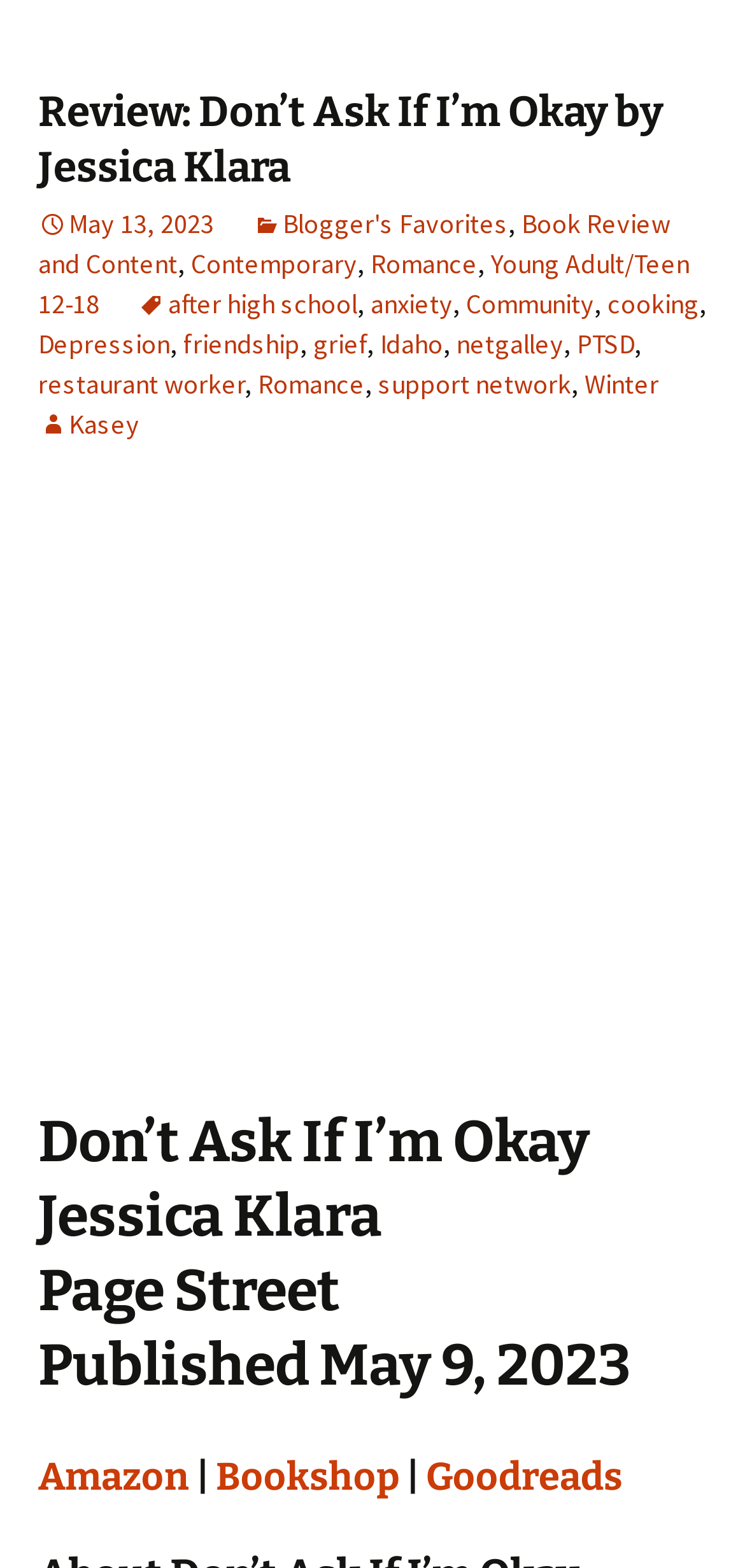Locate the bounding box coordinates of the region to be clicked to comply with the following instruction: "View the book details published on May 9, 2023". The coordinates must be four float numbers between 0 and 1, in the form [left, top, right, bottom].

[0.051, 0.849, 0.846, 0.893]